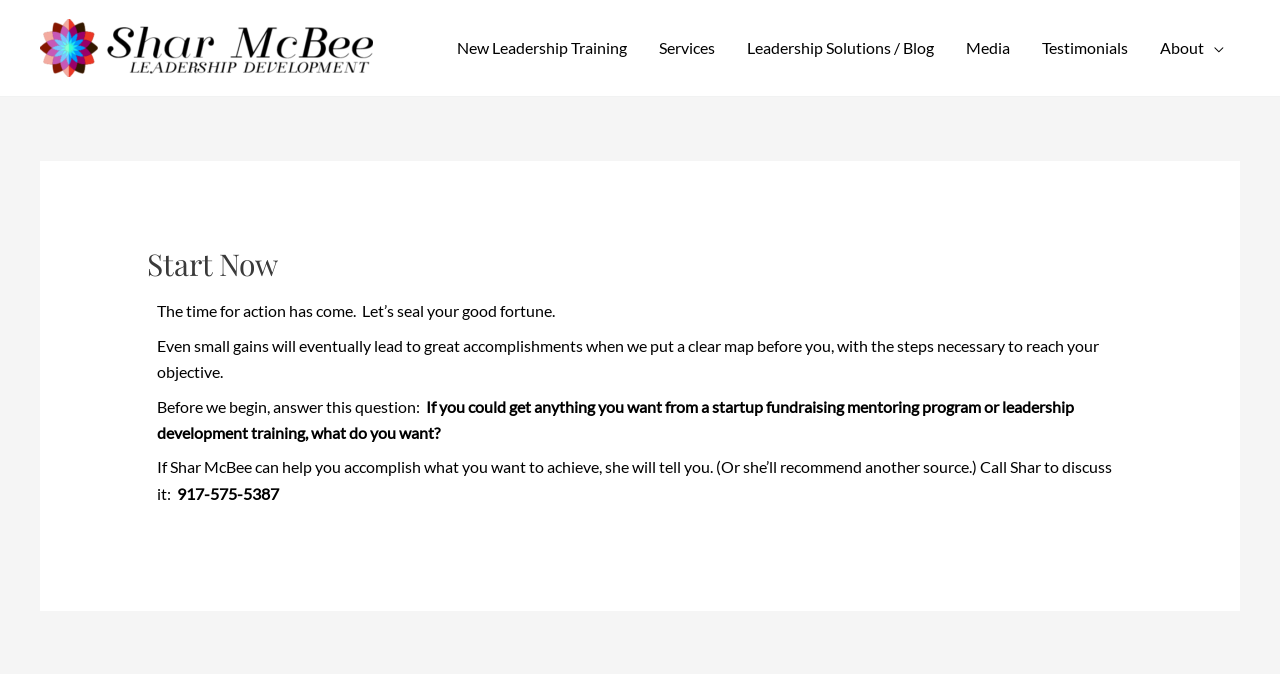How many navigation links are there on the page?
Refer to the image and answer the question using a single word or phrase.

6